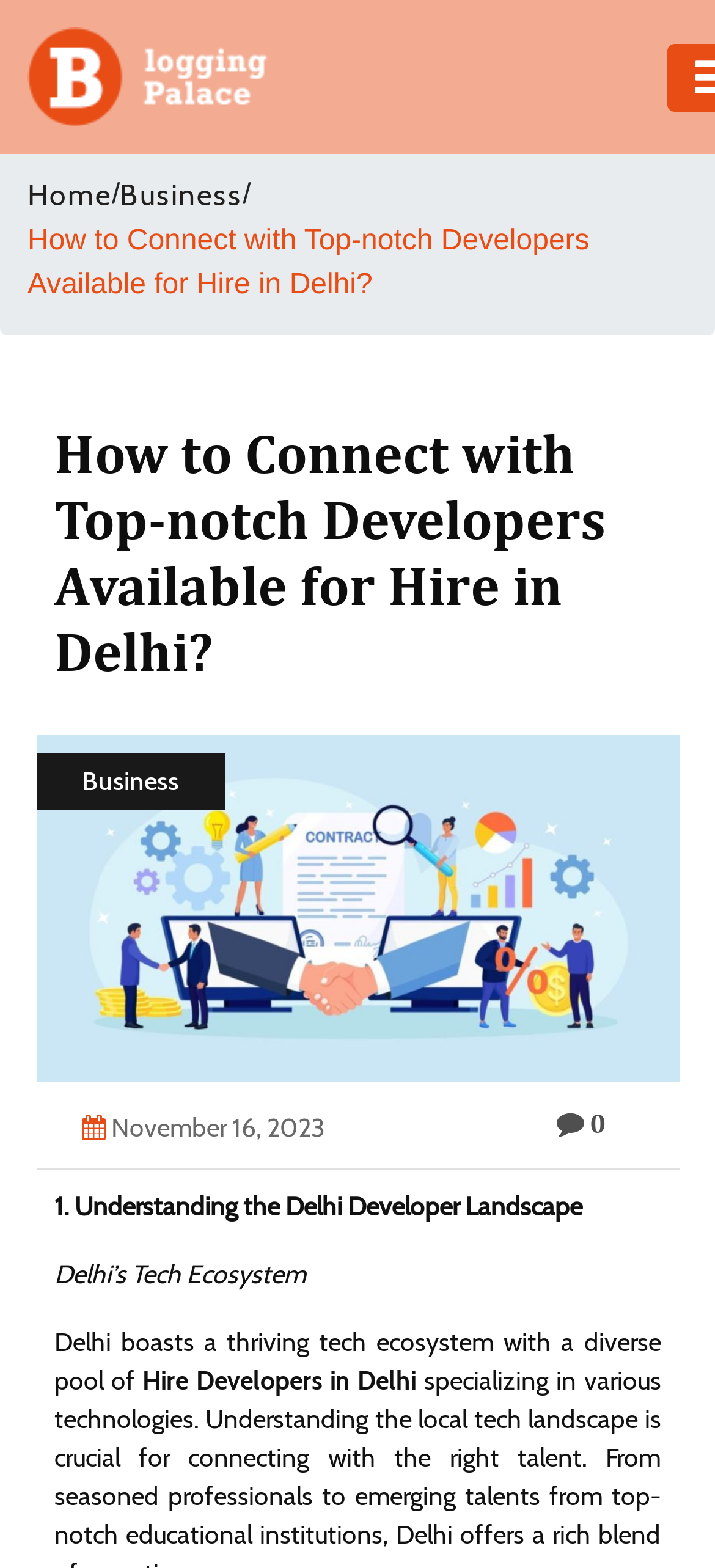Identify and provide the title of the webpage.

How to Connect with Top-notch Developers Available for Hire in Delhi?